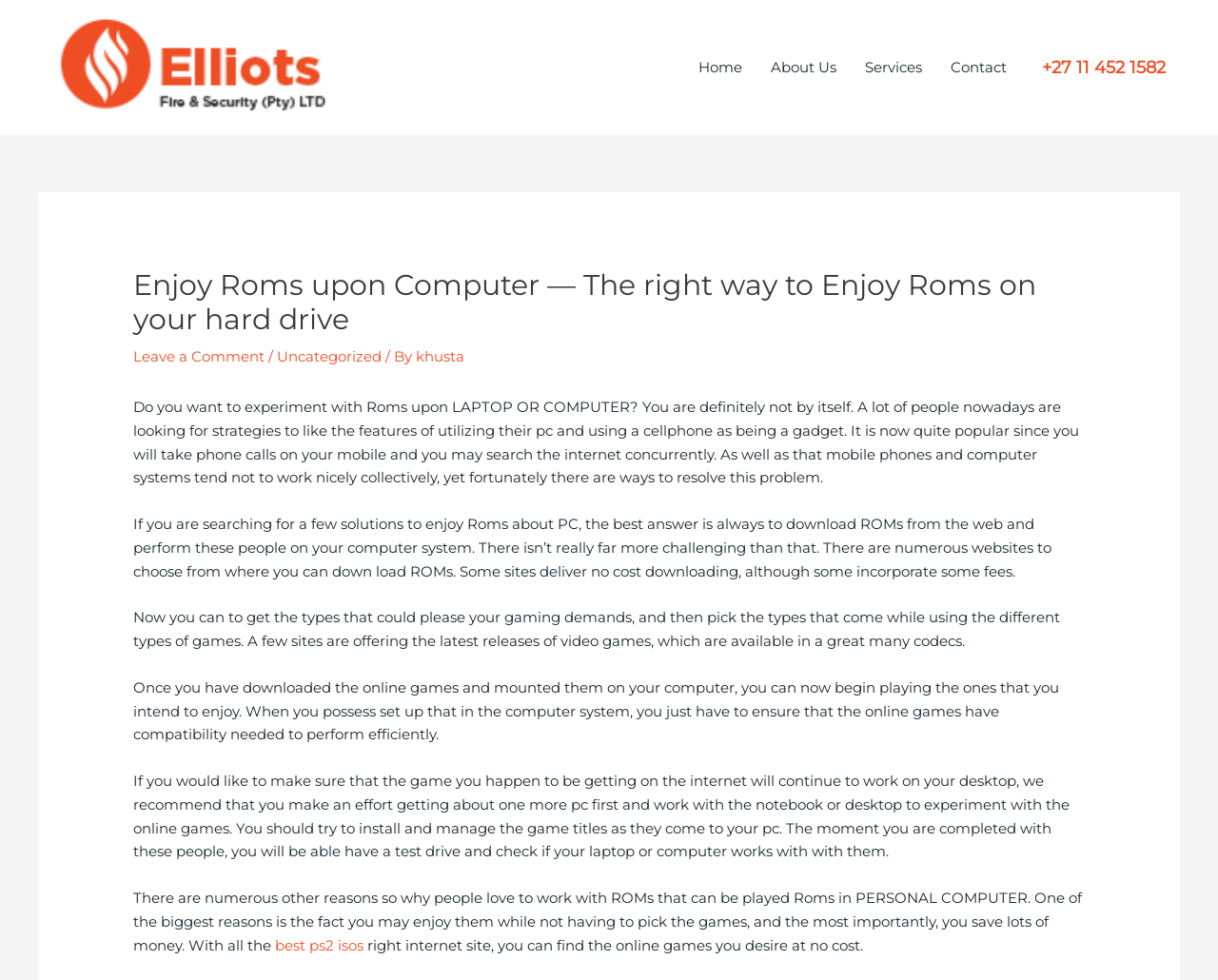What should you do before installing a game on your PC?
Please utilize the information in the image to give a detailed response to the question.

The webpage suggests that before installing a game on your PC, you should try it on another PC first to ensure that it is compatible with your computer. This is to avoid any potential issues with the game not working properly on your PC.